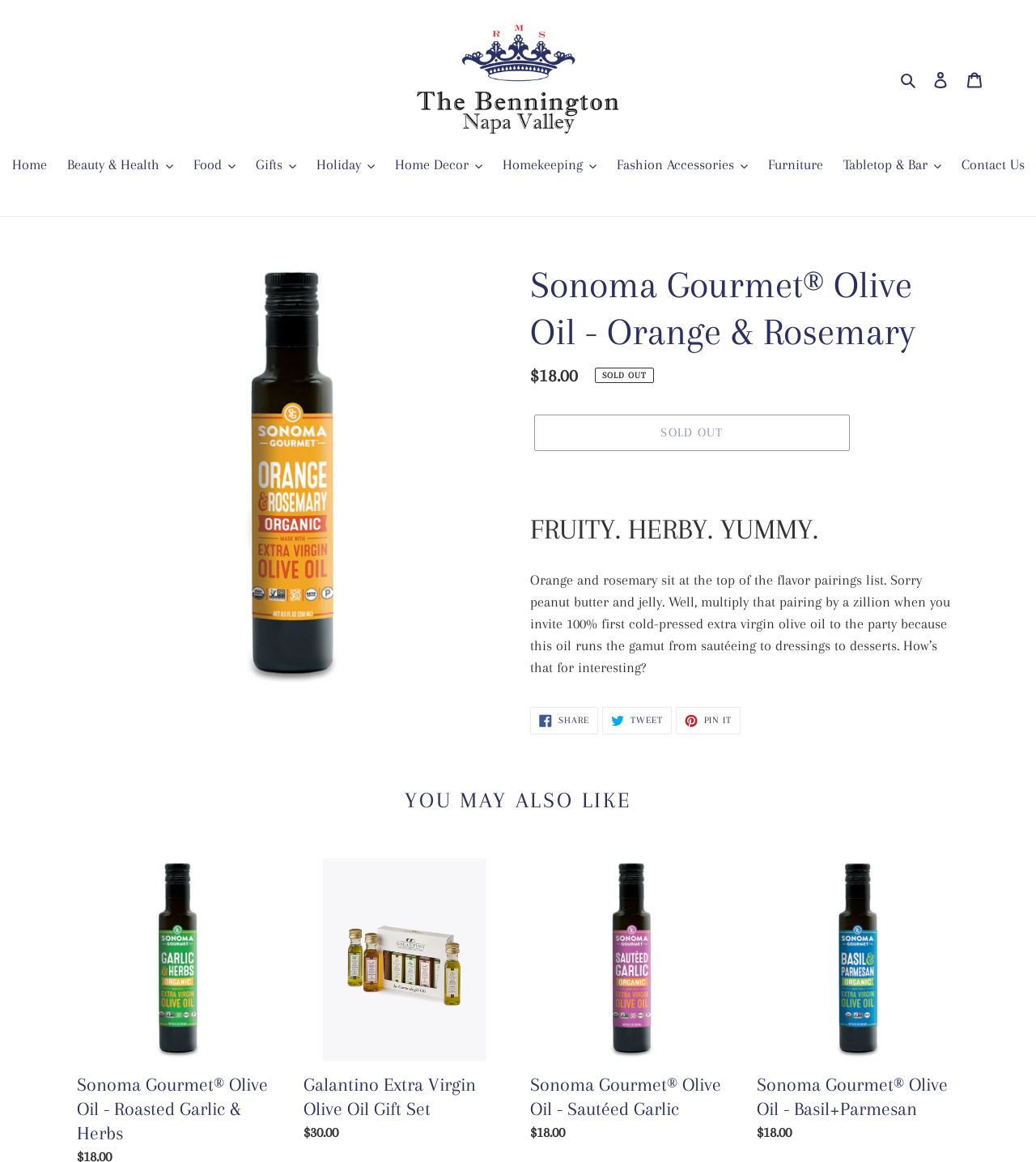What is the regular price of the product?
Please respond to the question with a detailed and informative answer.

I found the answer by looking at the description list detail element with the text '$18.00' which is associated with the regular price of the product.